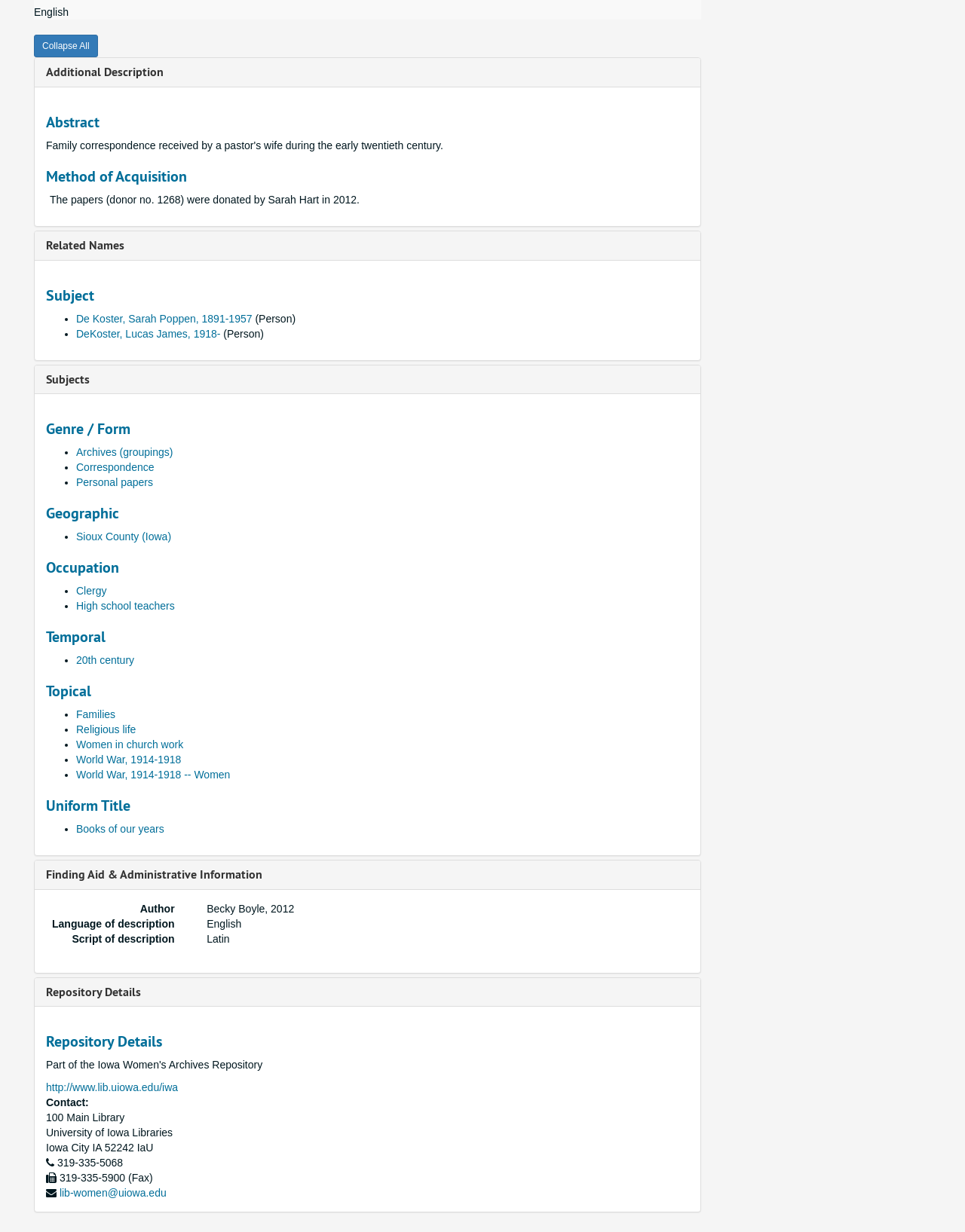Based on the element description: "Subjects", identify the bounding box coordinates for this UI element. The coordinates must be four float numbers between 0 and 1, listed as [left, top, right, bottom].

[0.048, 0.301, 0.093, 0.314]